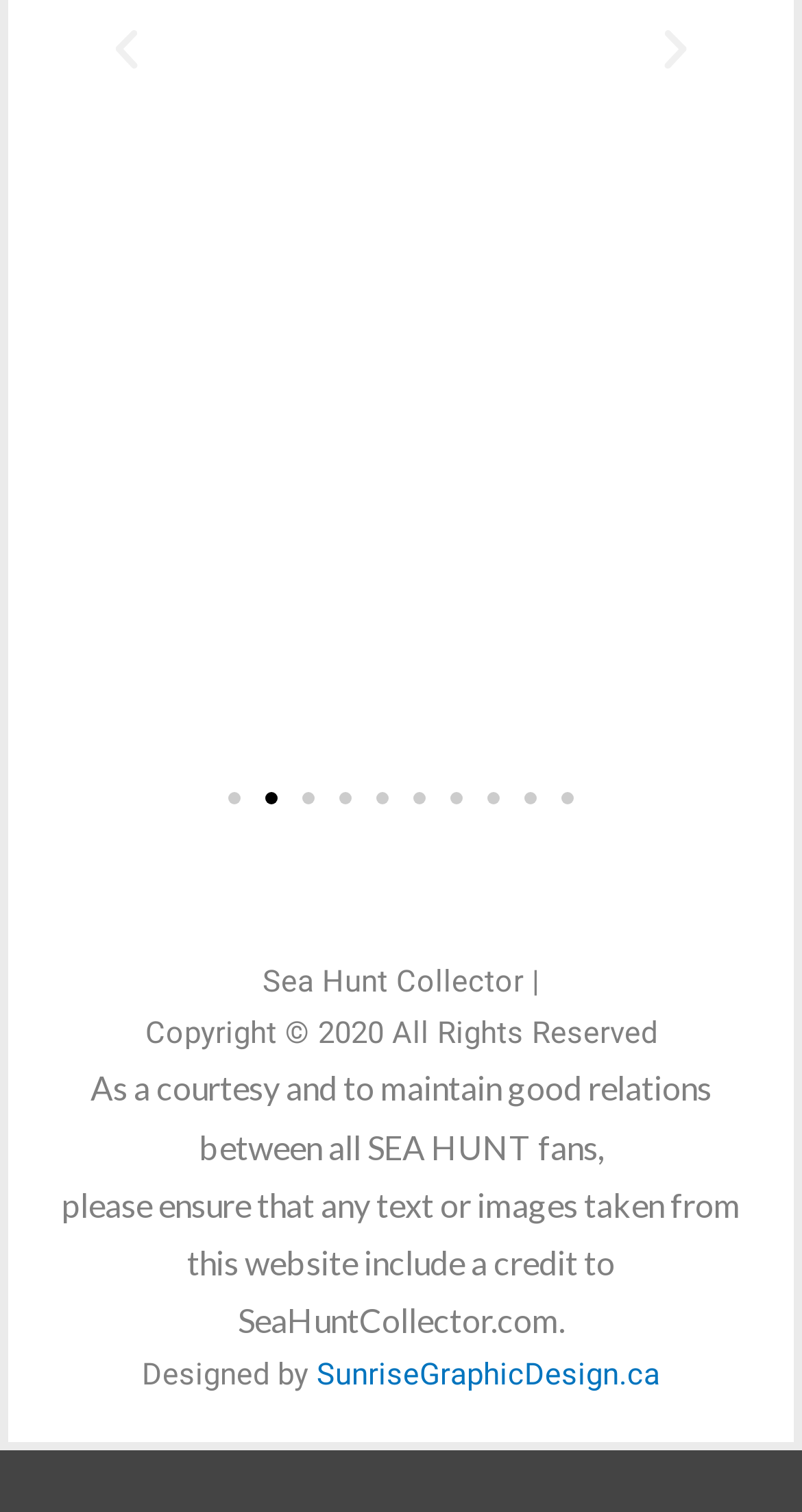How many navigation buttons are available? Refer to the image and provide a one-word or short phrase answer.

2